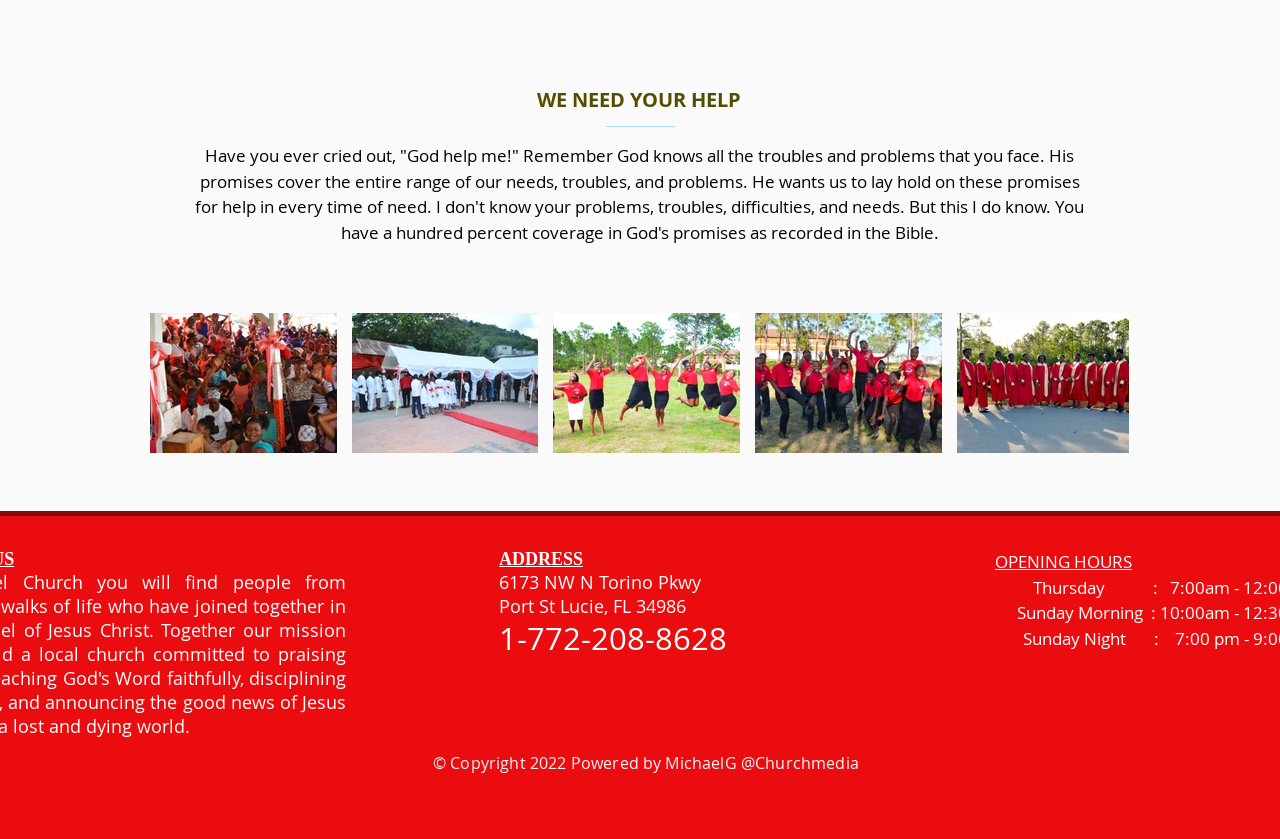Based on the image, please elaborate on the answer to the following question:
What is the purpose of the slider gallery?

The purpose of the slider gallery is to display images, as indicated by the multiple image elements within the slider gallery region, which can be navigated using the play backward and play forward buttons.